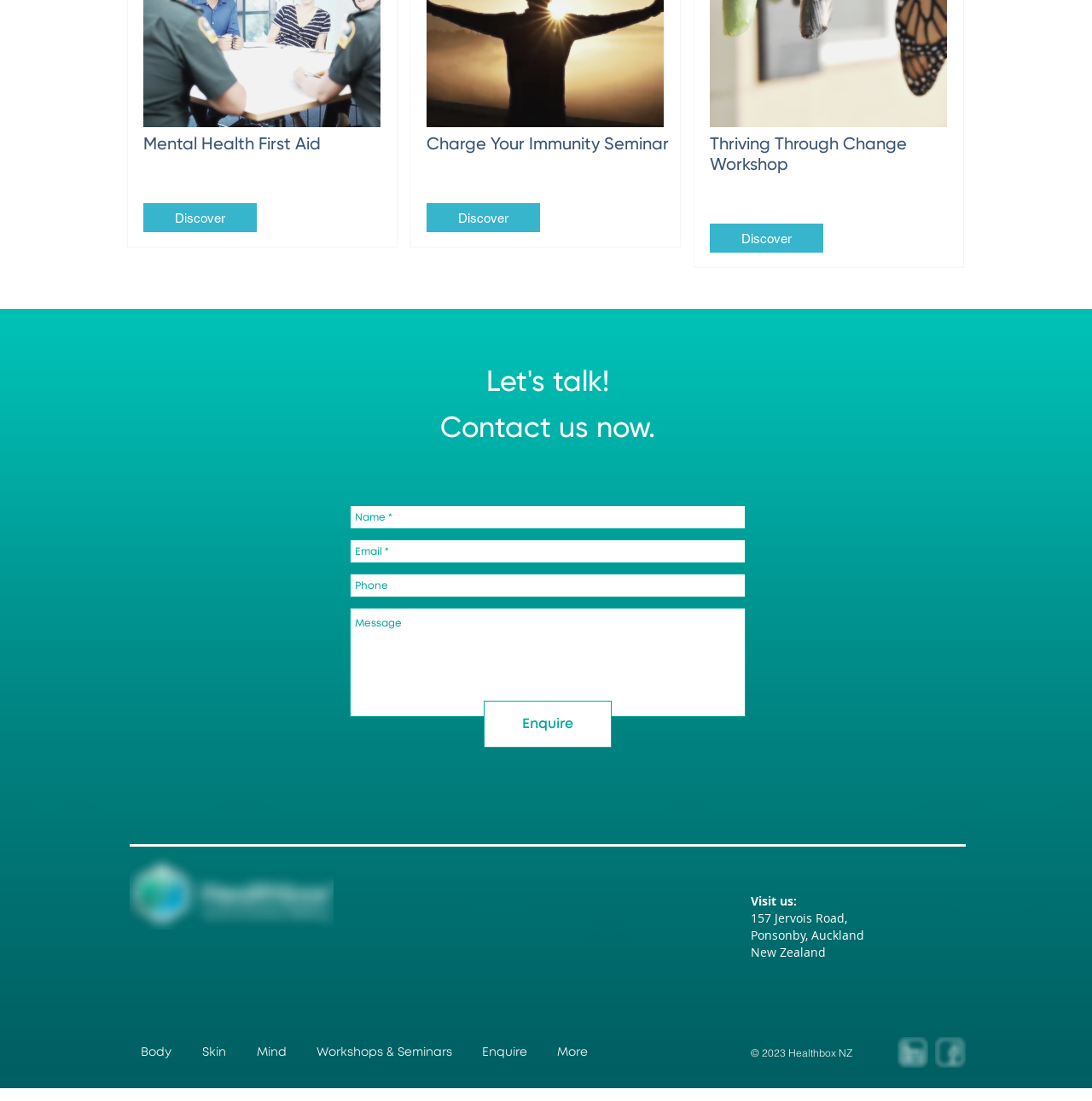Highlight the bounding box coordinates of the region I should click on to meet the following instruction: "Visit the Healthbox New Zealand Facebook page".

[0.856, 0.942, 0.884, 0.97]